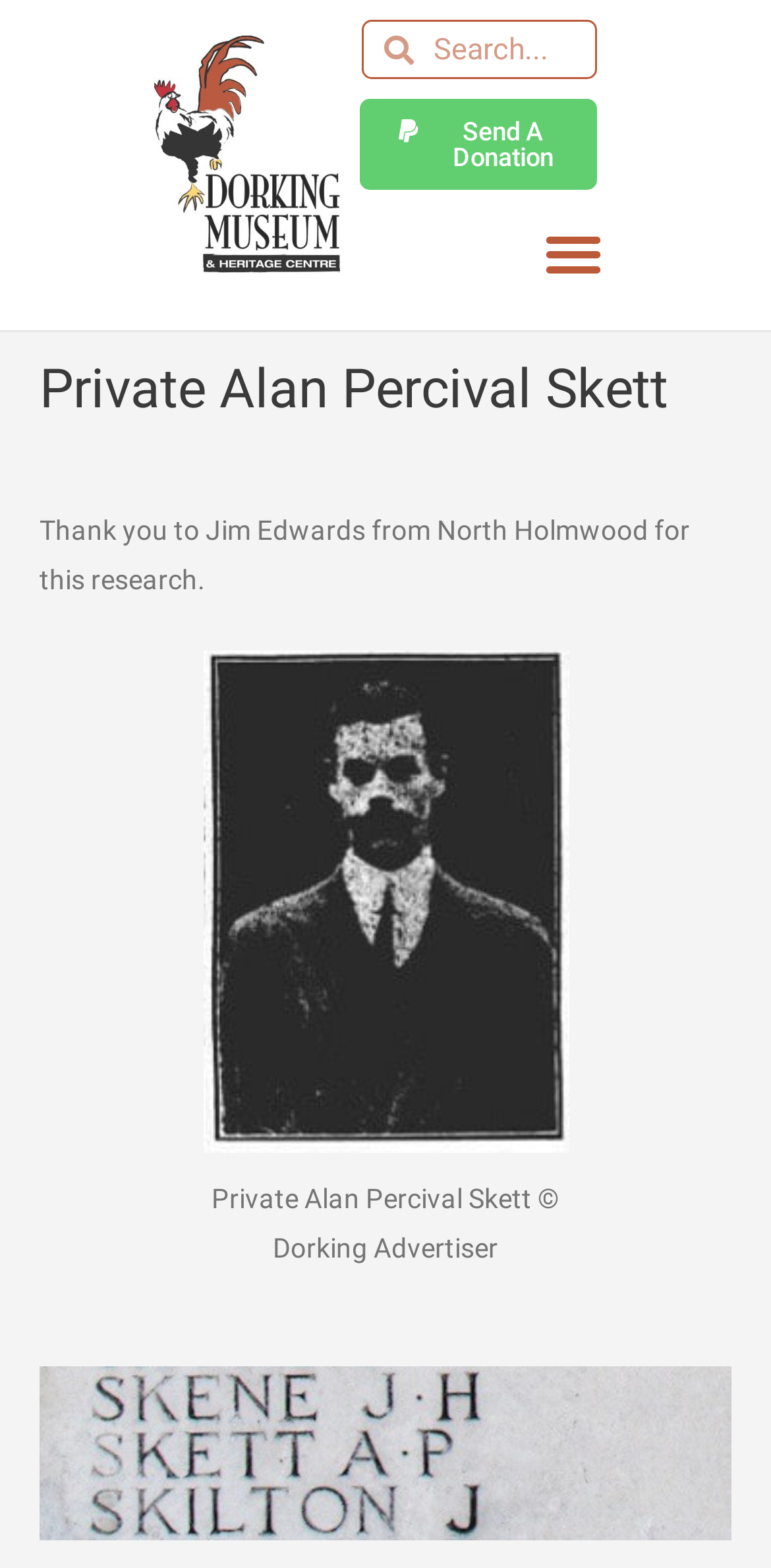Provide a single word or phrase to answer the given question: 
What is the name of the soldier?

Alan Percival Skett